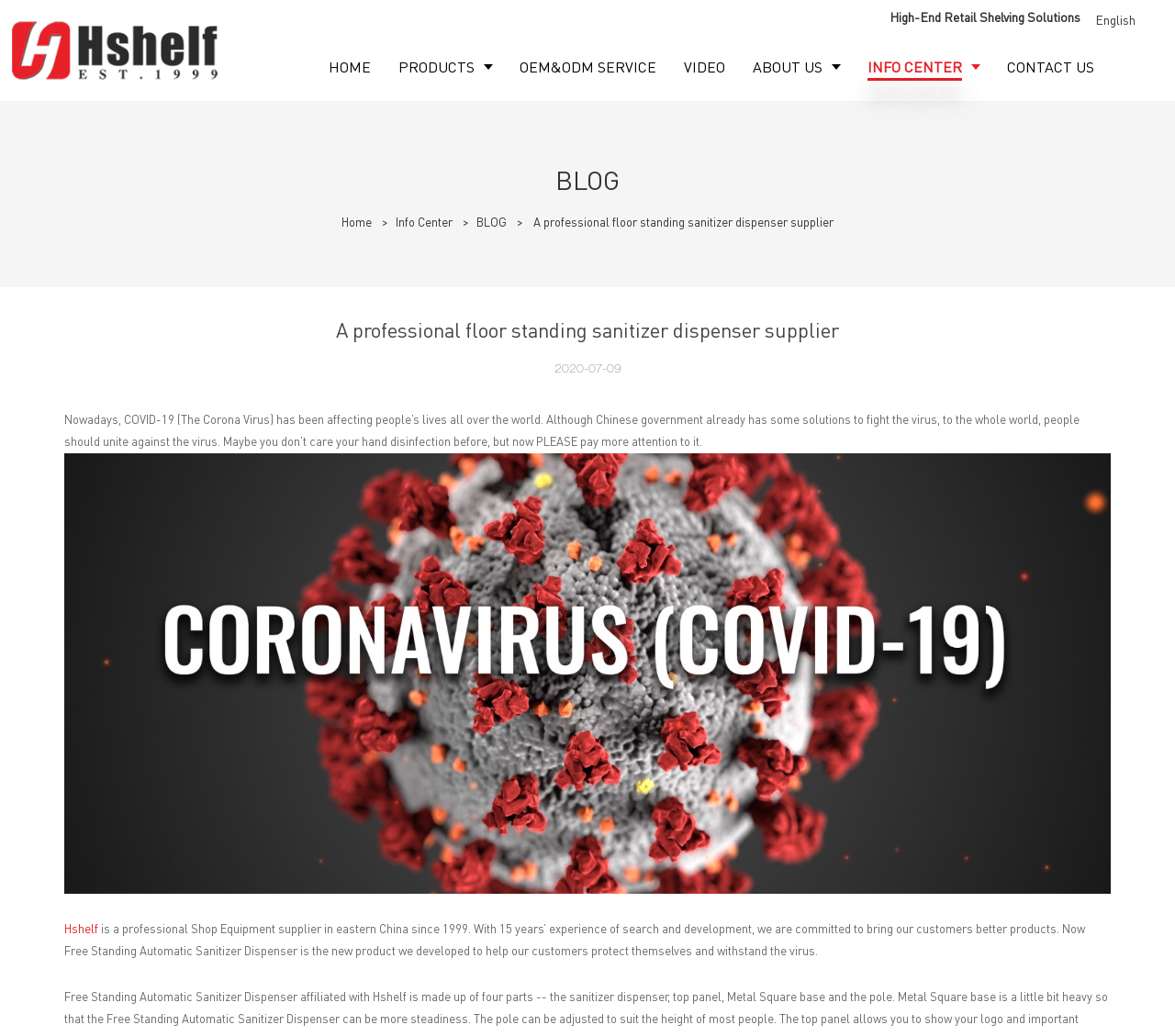Please provide a one-word or phrase answer to the question: 
What is the main product of the supplier?

Shop Equipment